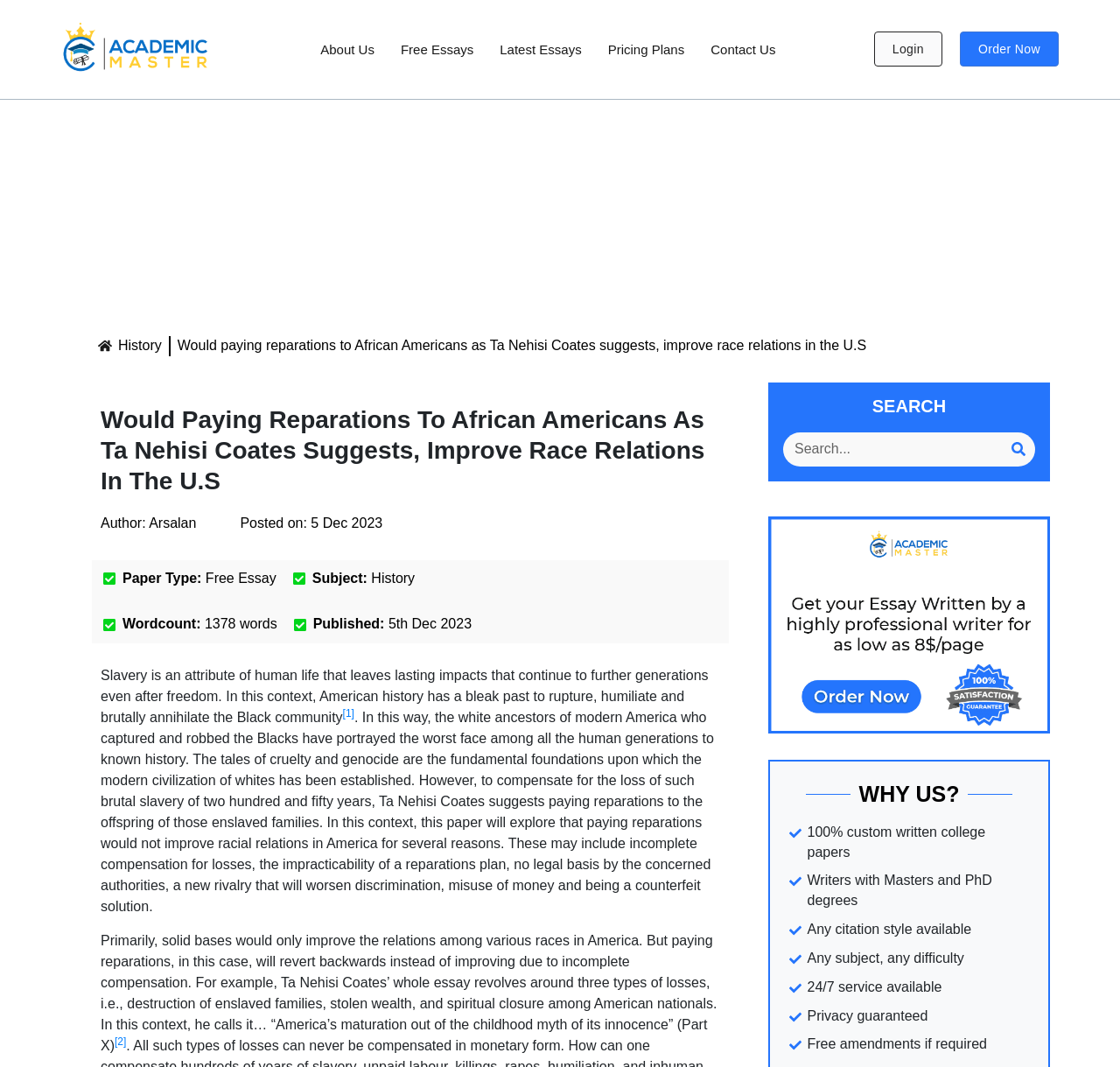Locate the bounding box coordinates of the area where you should click to accomplish the instruction: "Order now".

[0.857, 0.03, 0.945, 0.063]